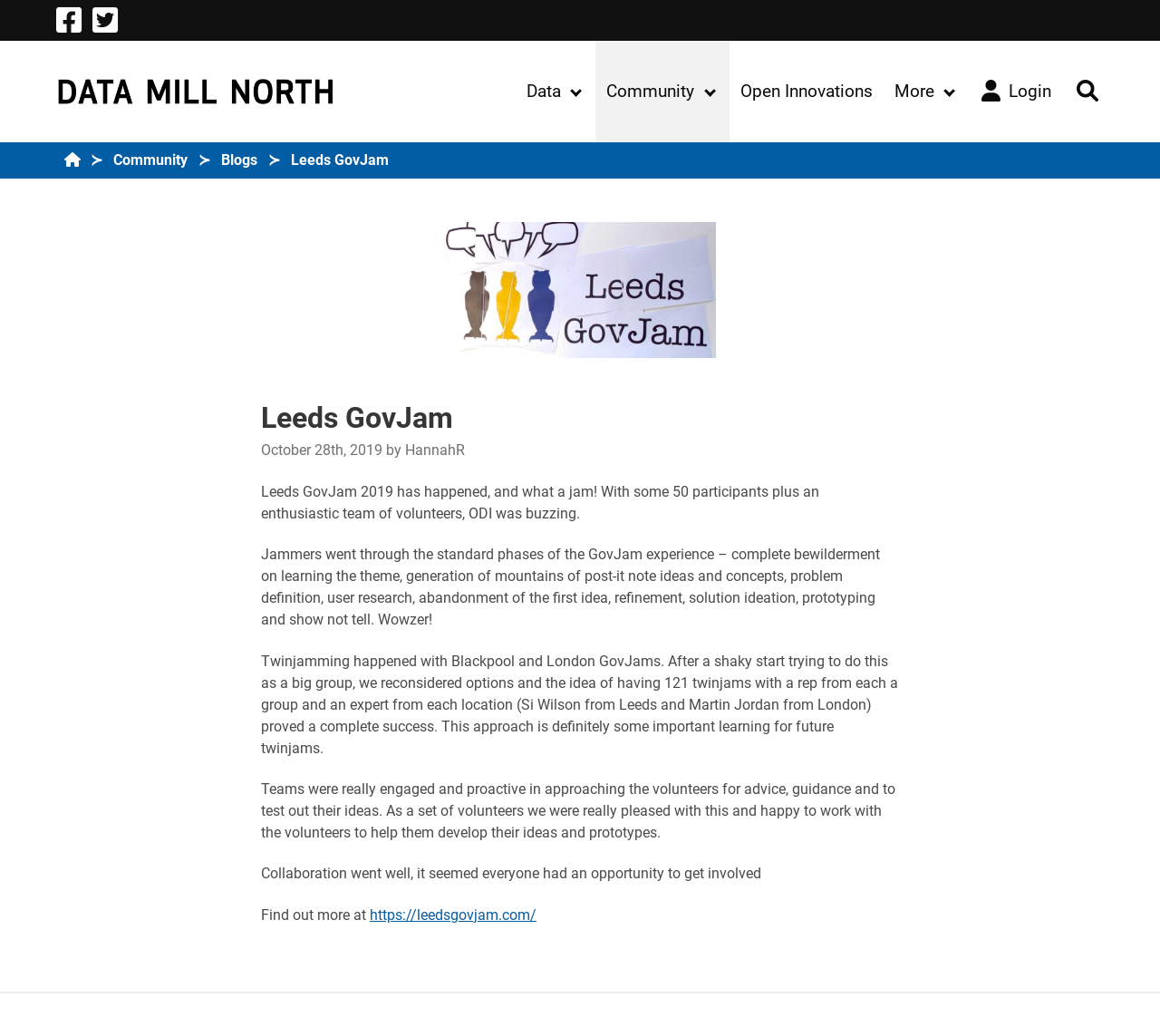Offer a detailed explanation of the webpage layout and contents.

The webpage is about Leeds GovJam, an event related to data and innovation. At the top, there is a main navigation menu with links to "Data", "Community", "Open Innovations", "More", and "Login" and "Search" options. Below the navigation menu, there is a breadcrumbs section with links to "Home", "Community", "Blogs", and "Leeds GovJam".

The main content of the page is an article about Leeds GovJam 2019, which took place on October 28th, 2019. The article is accompanied by an image and has a heading "Leeds GovJam". The text describes the event, mentioning that it had around 50 participants and an enthusiastic team of volunteers. It explains the process of the event, including the generation of ideas, problem definition, user research, and prototyping.

The article is divided into several paragraphs, each describing a different aspect of the event. There are also links to external resources, such as the event's website. At the bottom of the page, there are social media links to Facebook and Twitter.

On the top-right corner, there is a logo image, and on the bottom of the page, there is a horizontal separator line.